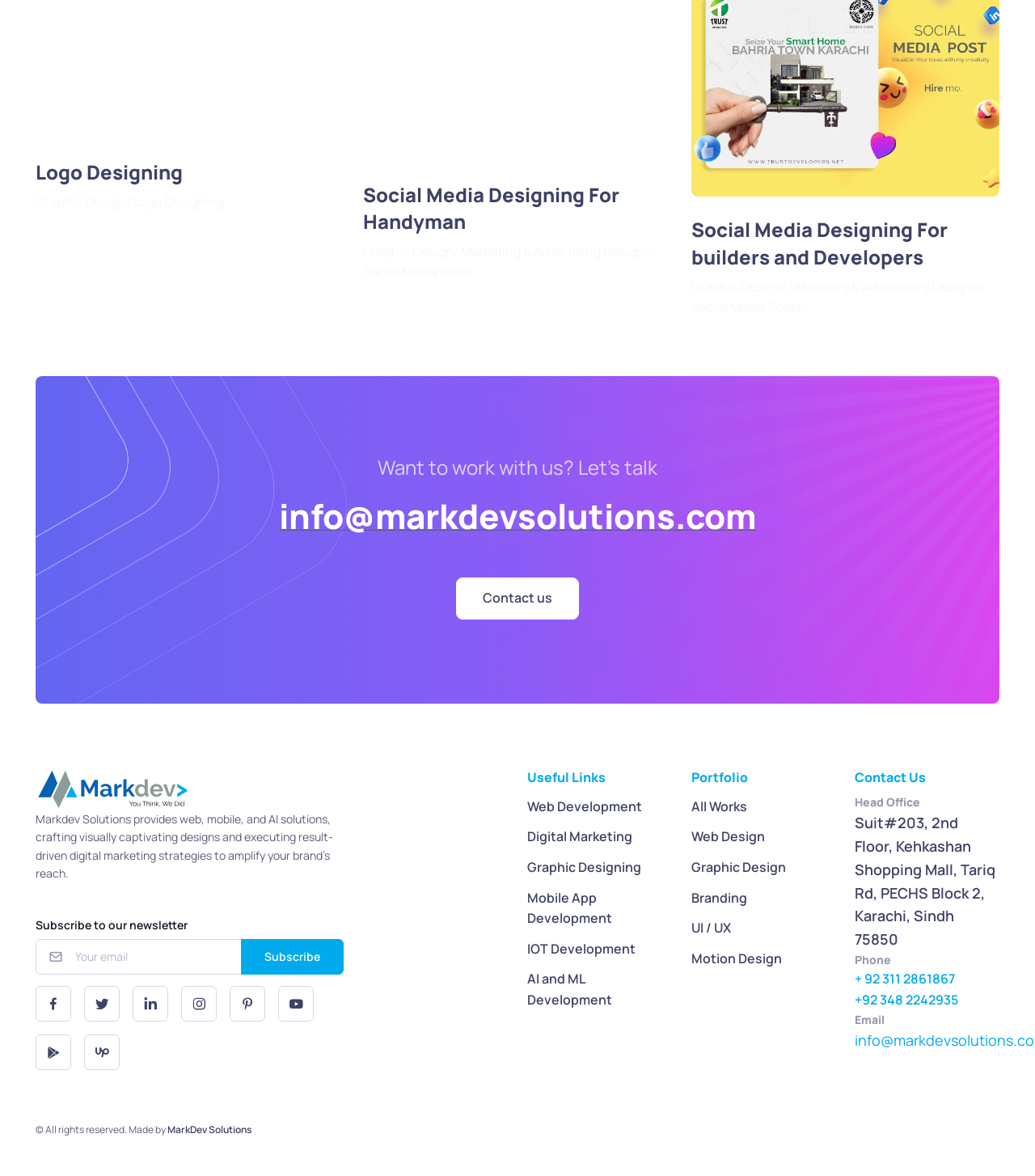What is the company's email address?
Using the screenshot, give a one-word or short phrase answer.

info@markdevsolutions.com